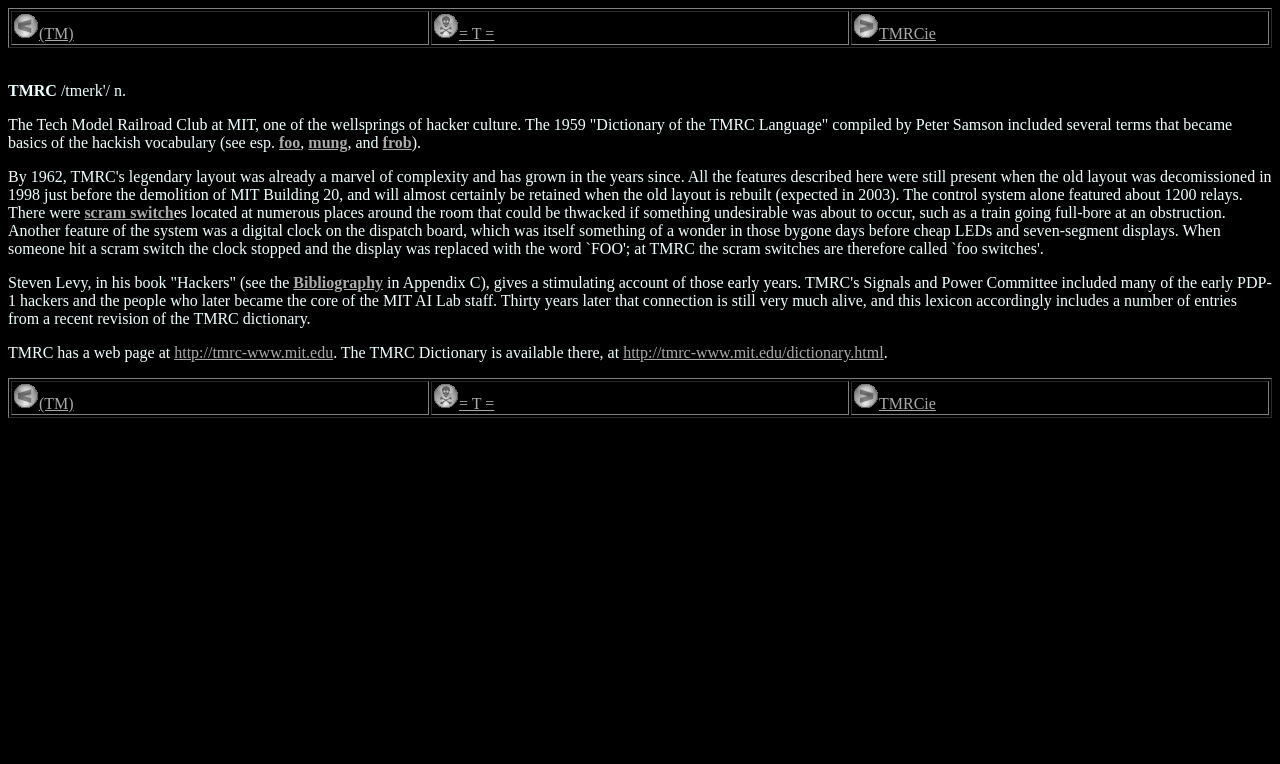How many links are there in the first table?
Please provide a comprehensive answer based on the information in the image.

The first table has three gridcells, each containing a link, so there are three links in the first table.